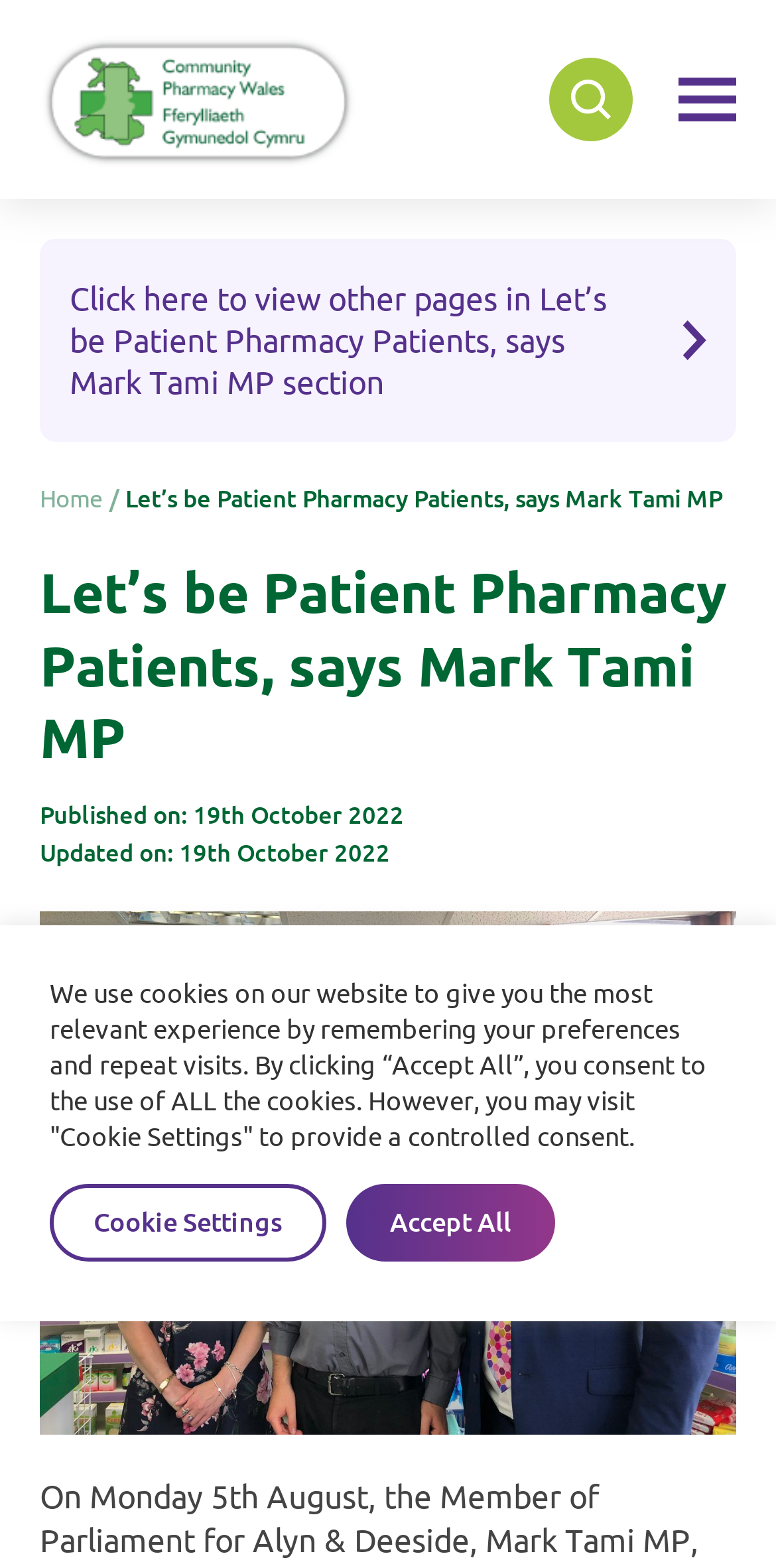What is the date of publication?
Respond with a short answer, either a single word or a phrase, based on the image.

19th October 2022